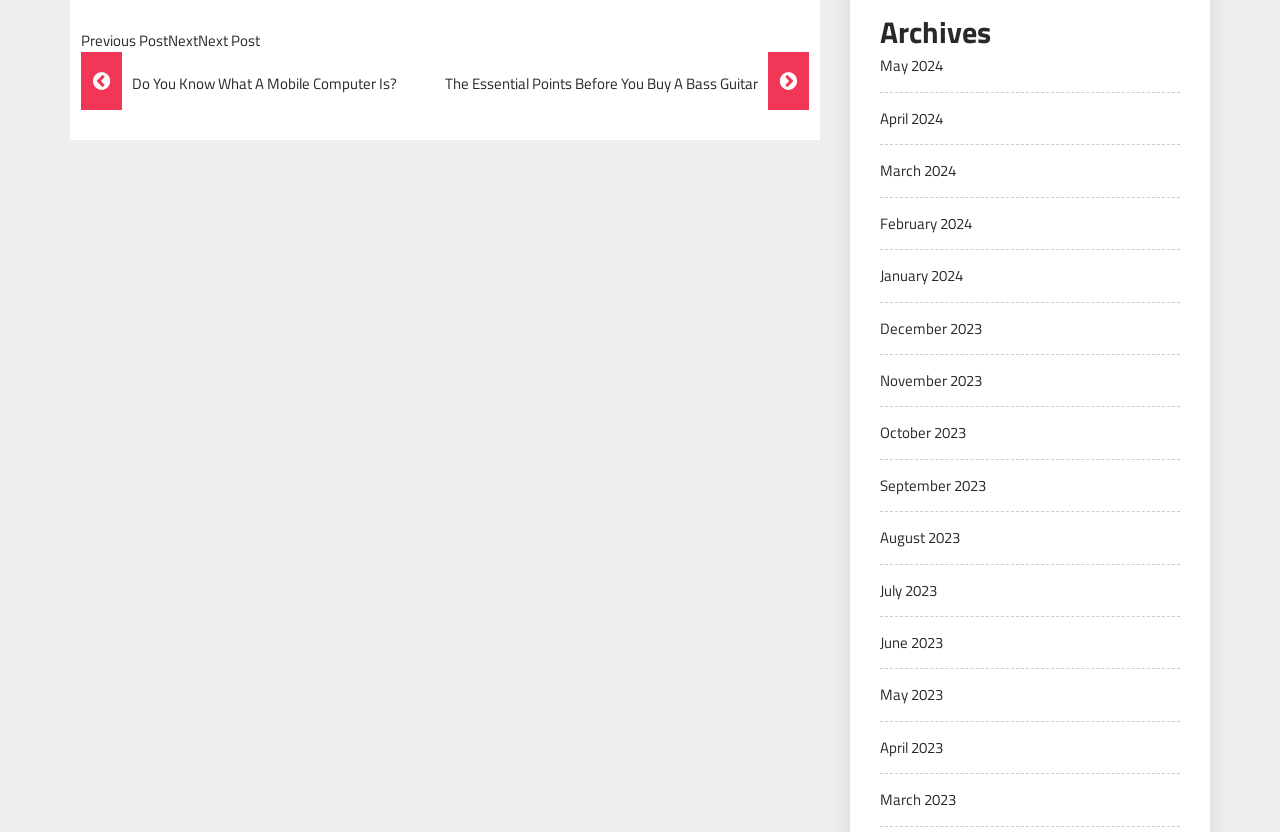What is the earliest archive month available?
Use the information from the image to give a detailed answer to the question.

By examining the list of archive links, I found that the earliest month available is 'March 2023', which is located at coordinates [0.688, 0.947, 0.747, 0.975].